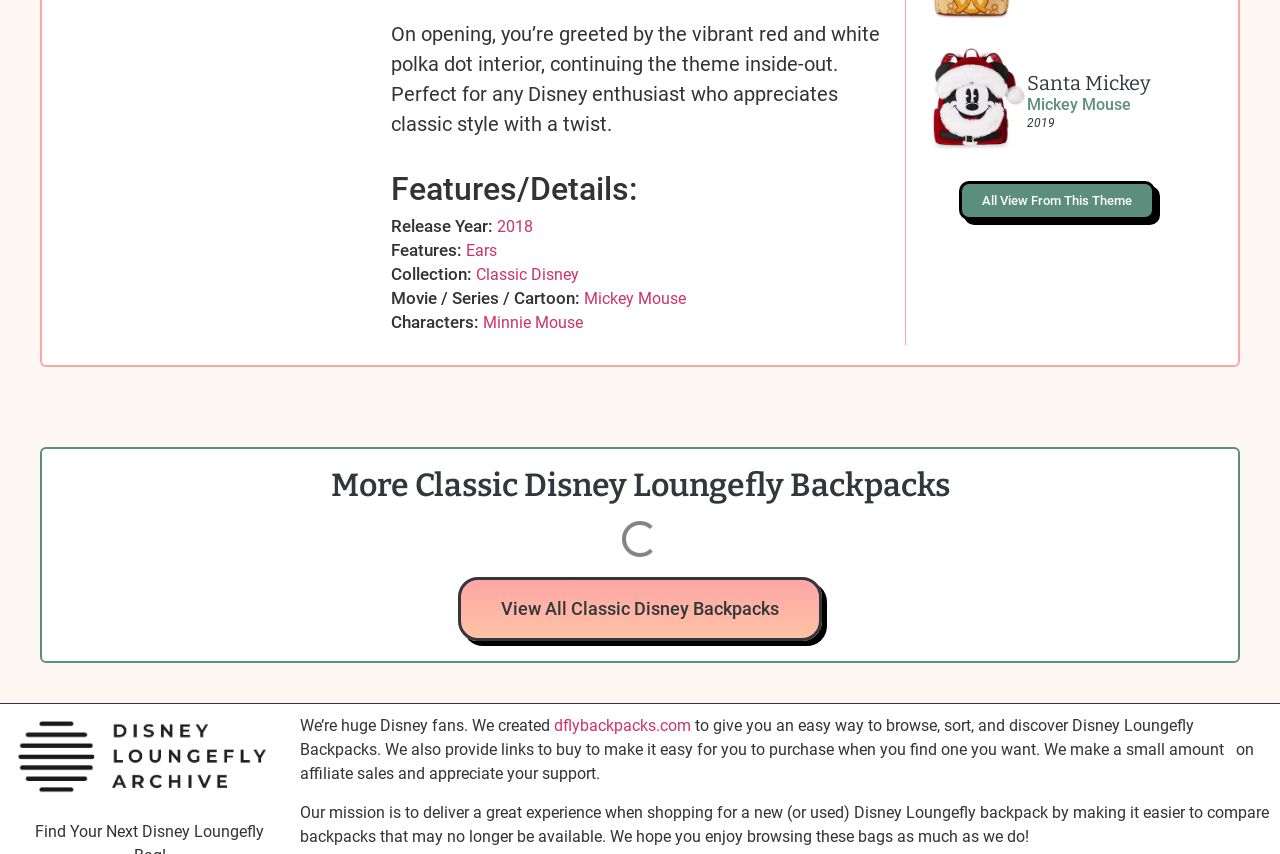Given the description "Ears", determine the bounding box of the corresponding UI element.

[0.364, 0.28, 0.388, 0.308]